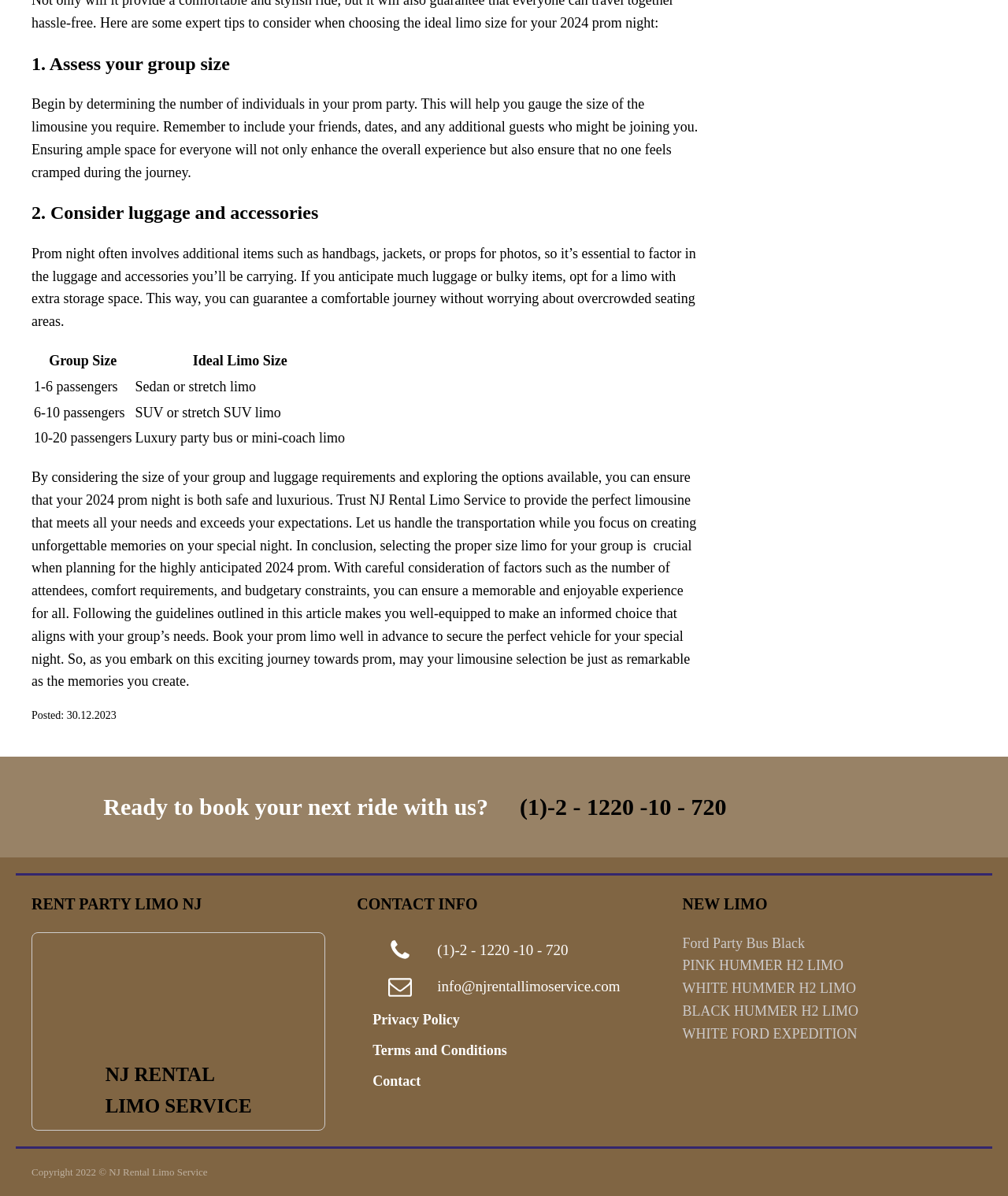Please identify the bounding box coordinates of the clickable region that I should interact with to perform the following instruction: "Click 'Privacy Policy'". The coordinates should be expressed as four float numbers between 0 and 1, i.e., [left, top, right, bottom].

[0.354, 0.84, 0.519, 0.866]